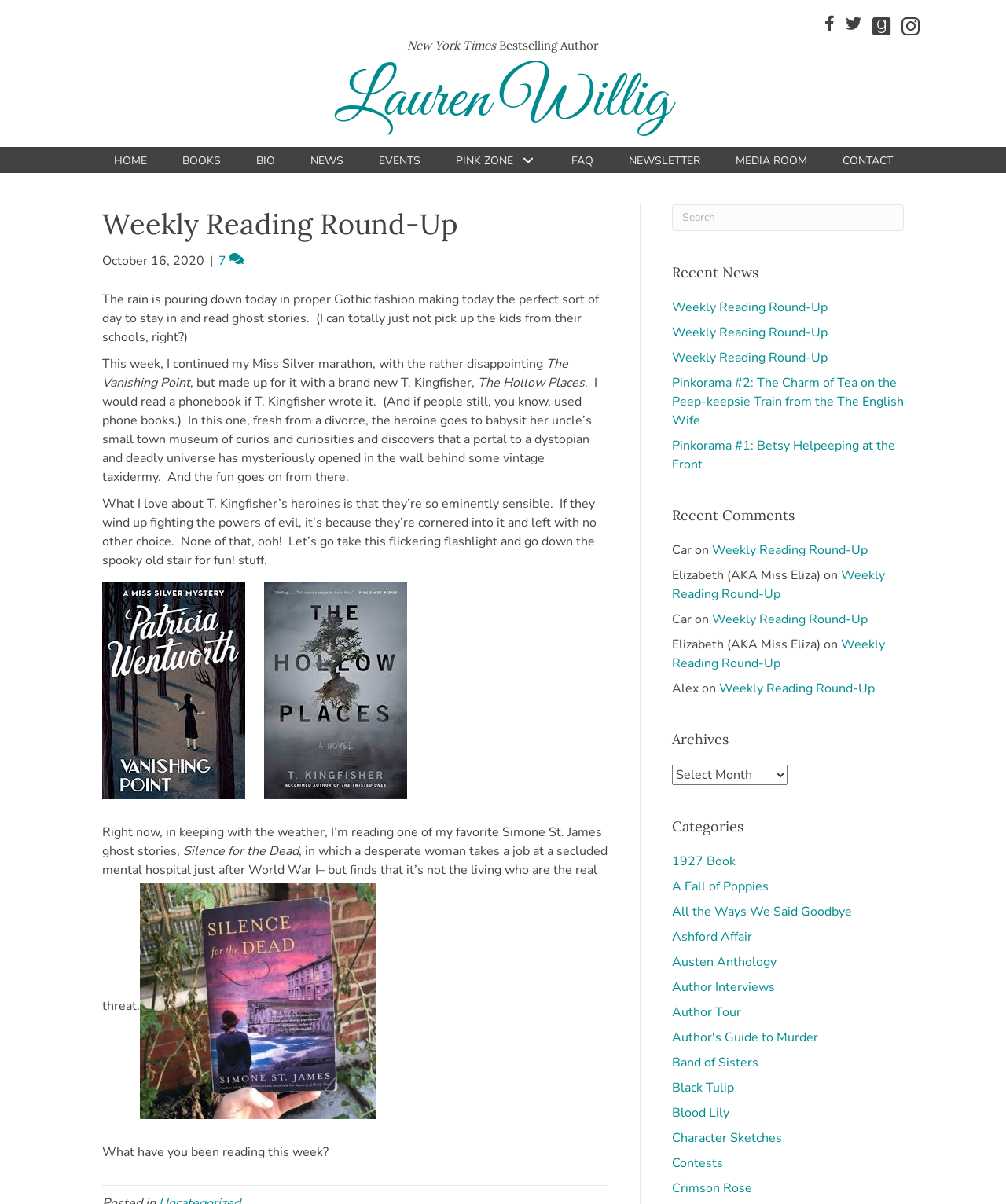What is the author's name?
Please give a detailed and elaborate explanation in response to the question.

The author's name is mentioned in the heading 'Lauren Willig' at the top of the webpage, which is a New York Times Bestselling Author.